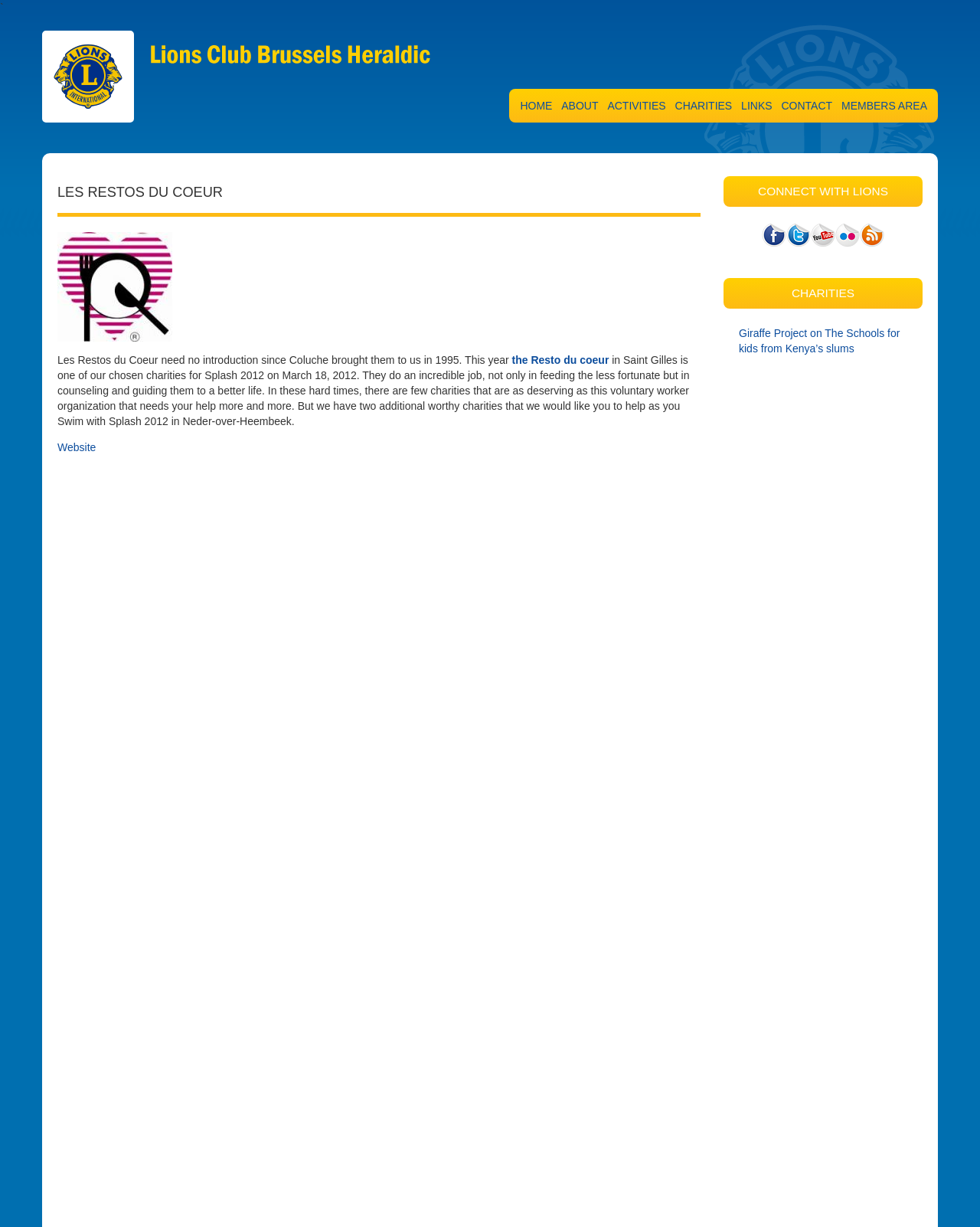Determine the bounding box coordinates in the format (top-left x, top-left y, bottom-right x, bottom-right y). Ensure all values are floating point numbers between 0 and 1. Identify the bounding box of the UI element described by: the Resto du coeur

[0.522, 0.288, 0.621, 0.298]